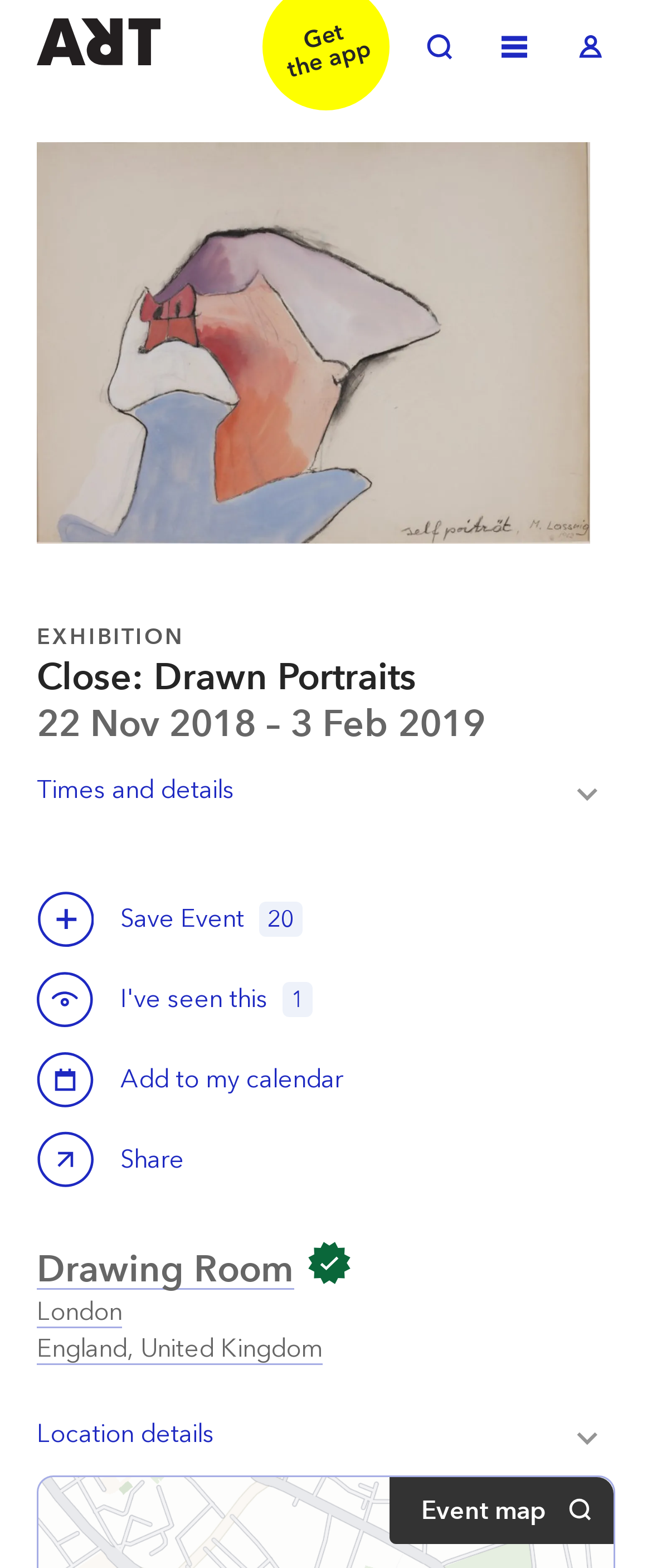Offer a comprehensive description of the webpage’s content and structure.

This webpage is about an art exhibition titled "Close: Drawn Portraits" at the Drawing Room in London. At the top of the page, there are three links: "Welcome to ArtRabbit", "Toggle Search", and "Toggle Menu", followed by a "Toggle Log in" link. Below these links, there is a prominent image of Maria Lassnig's self-portrait from 1962.

The main content of the page is divided into sections. The first section has three headings: "EXHIBITION", "Close: Drawn Portraits", and "22 Nov 2018 – 3 Feb 2019", which provide the title and duration of the exhibition. Below these headings, there are buttons to toggle times and details, save the event, and add it to a calendar. There is also a counter showing 20 saves and 1 share.

The next section is about the exhibition location, Drawing Room, with a link to its website and a small image. Below this, there is a link to the location, London, England, United Kingdom. At the bottom of the page, there is a button to toggle location details and a static text "Event map".

Overall, the webpage provides essential information about the "Close: Drawn Portraits" exhibition, including its title, duration, location, and details about the event.